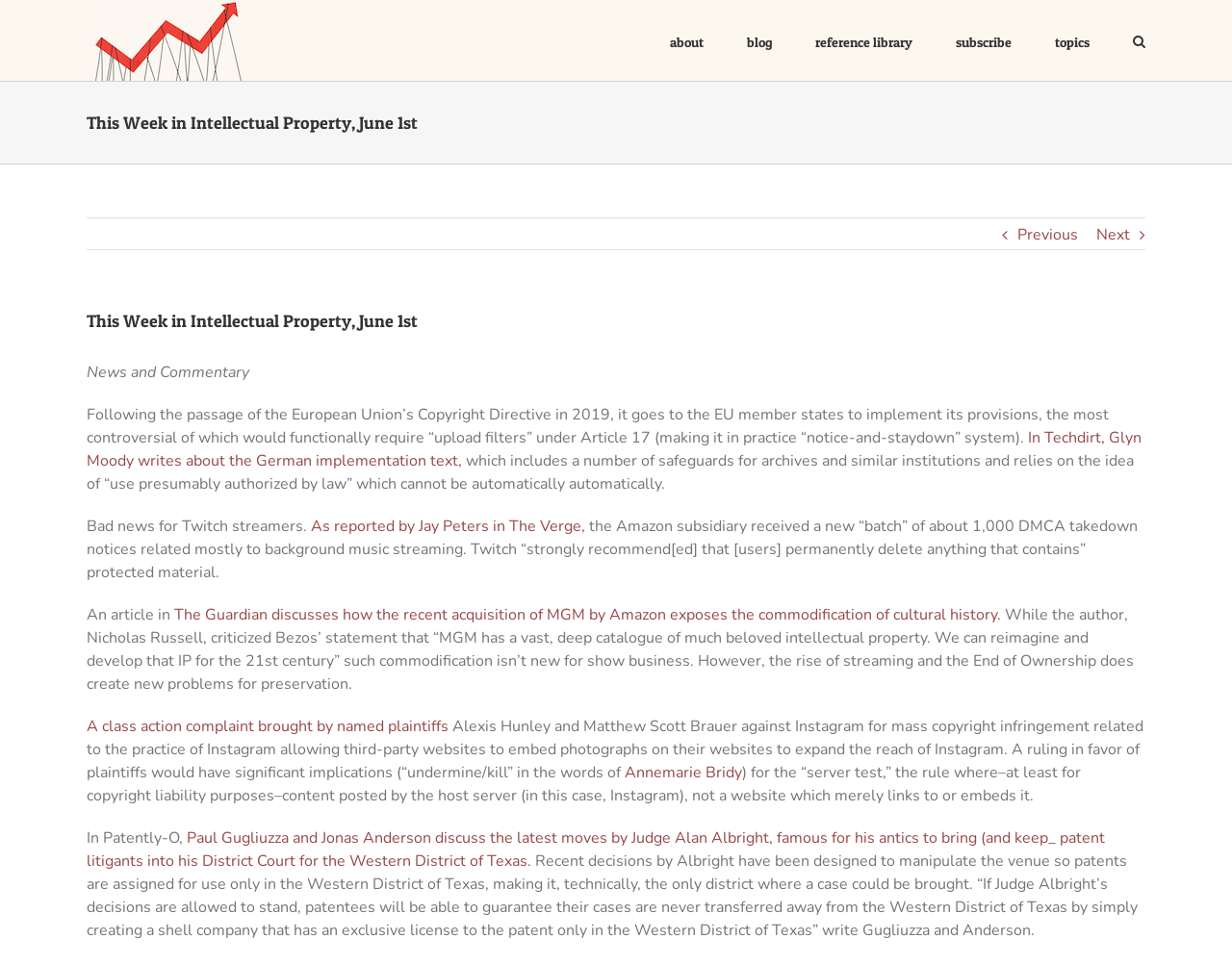Locate the bounding box of the UI element described by: "aria-label="Search" title="Search"" in the given webpage screenshot.

[0.92, 0.0, 0.93, 0.084]